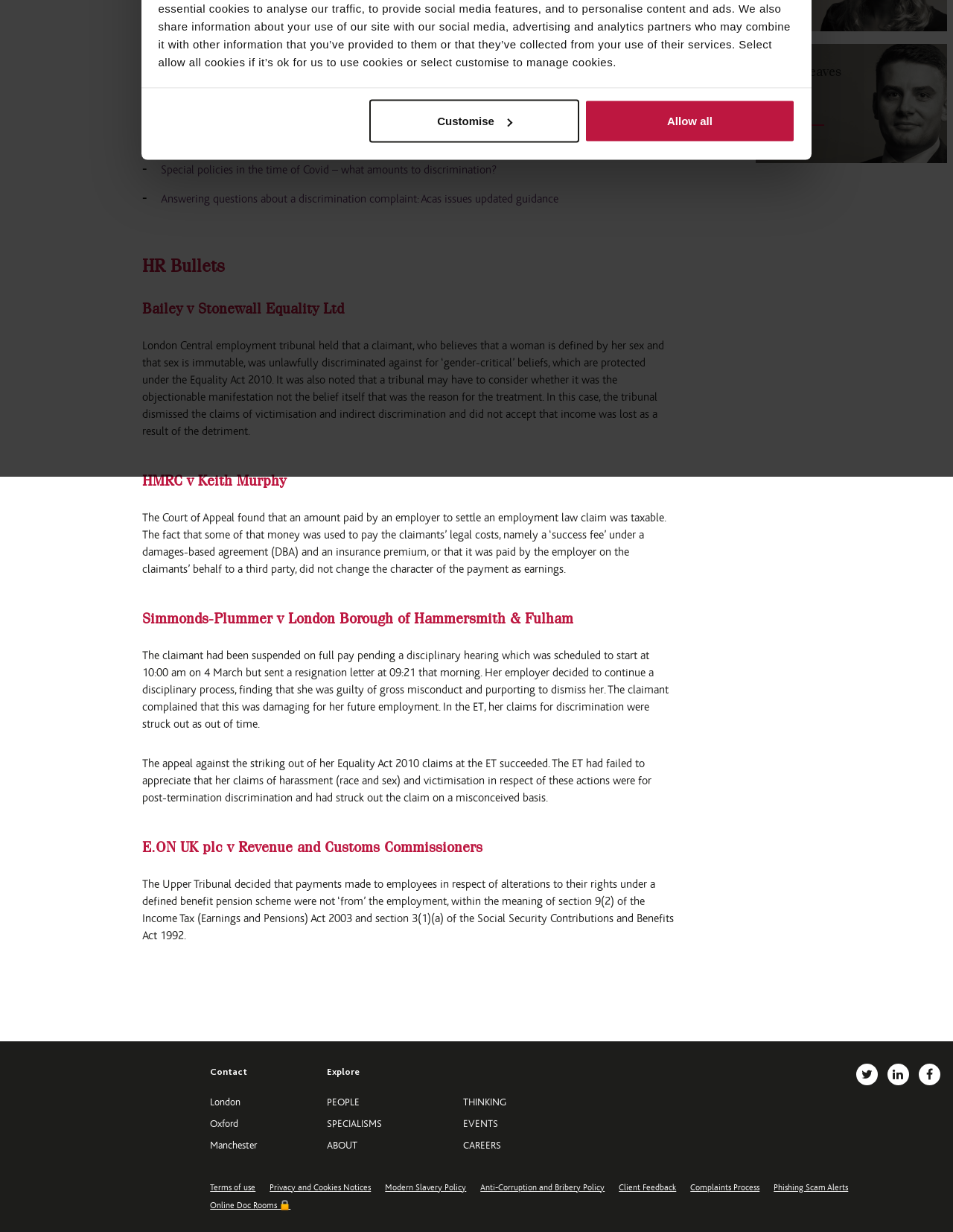Bounding box coordinates are specified in the format (top-left x, top-left y, bottom-right x, bottom-right y). All values are floating point numbers bounded between 0 and 1. Please provide the bounding box coordinate of the region this sentence describes: SPECIALISMS

[0.343, 0.907, 0.401, 0.919]